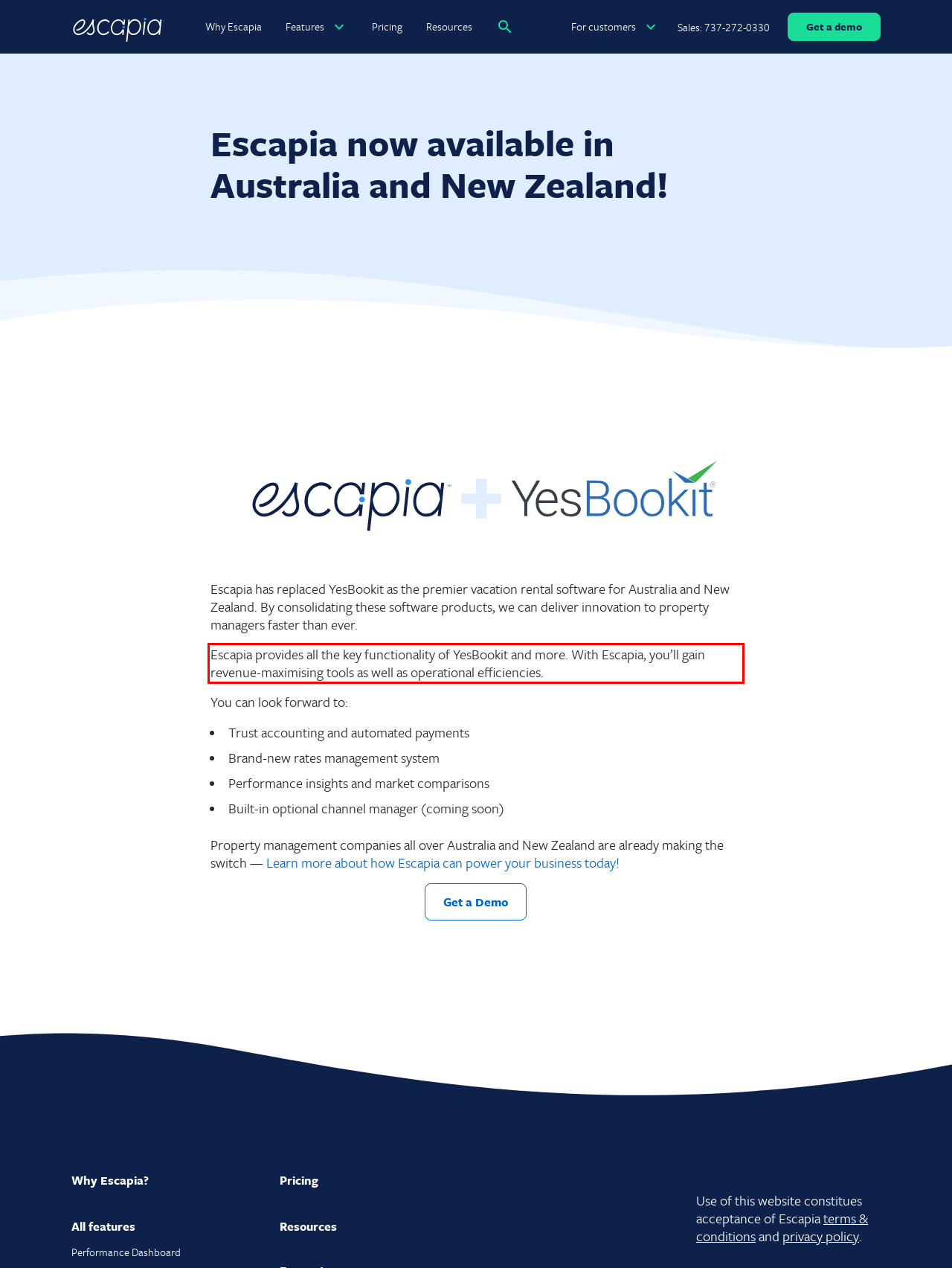Please use OCR to extract the text content from the red bounding box in the provided webpage screenshot.

Escapia provides all the key functionality of YesBookit and more. With Escapia, you’ll gain revenue-maximising tools as well as operational efficiencies.